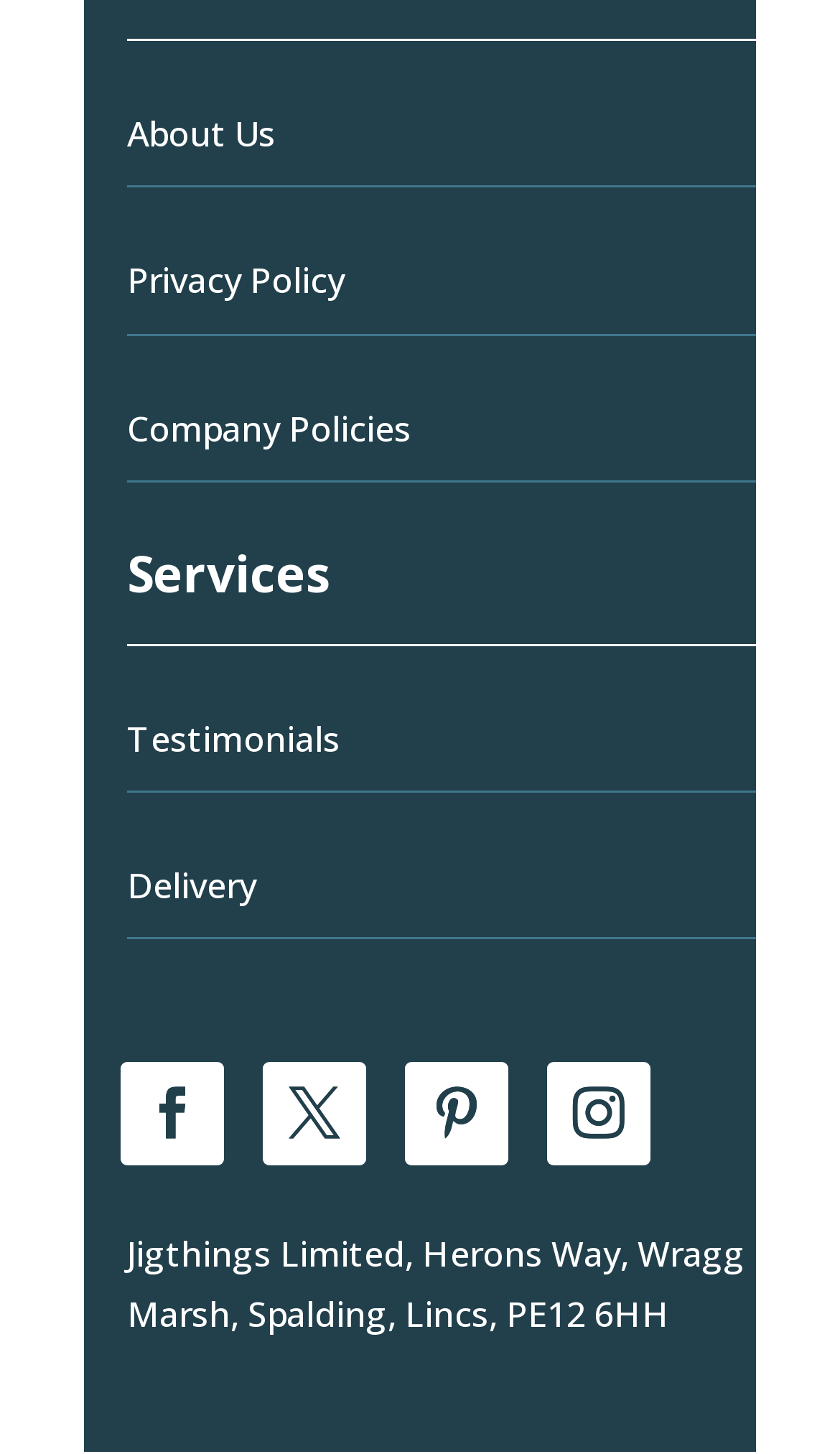Pinpoint the bounding box coordinates of the clickable element to carry out the following instruction: "go to Blog."

None